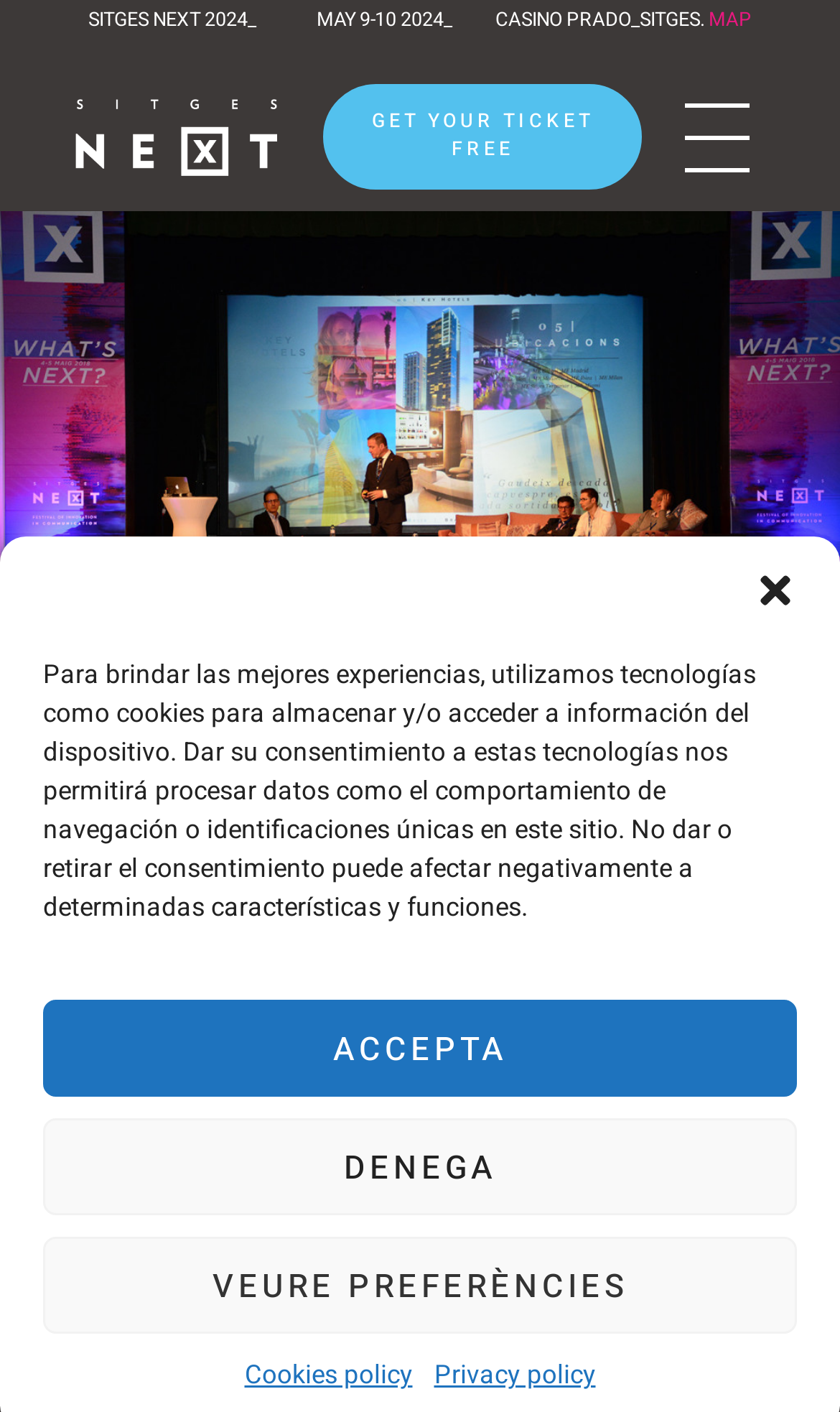How many names are mentioned as participants?
Answer with a single word or phrase, using the screenshot for reference.

8